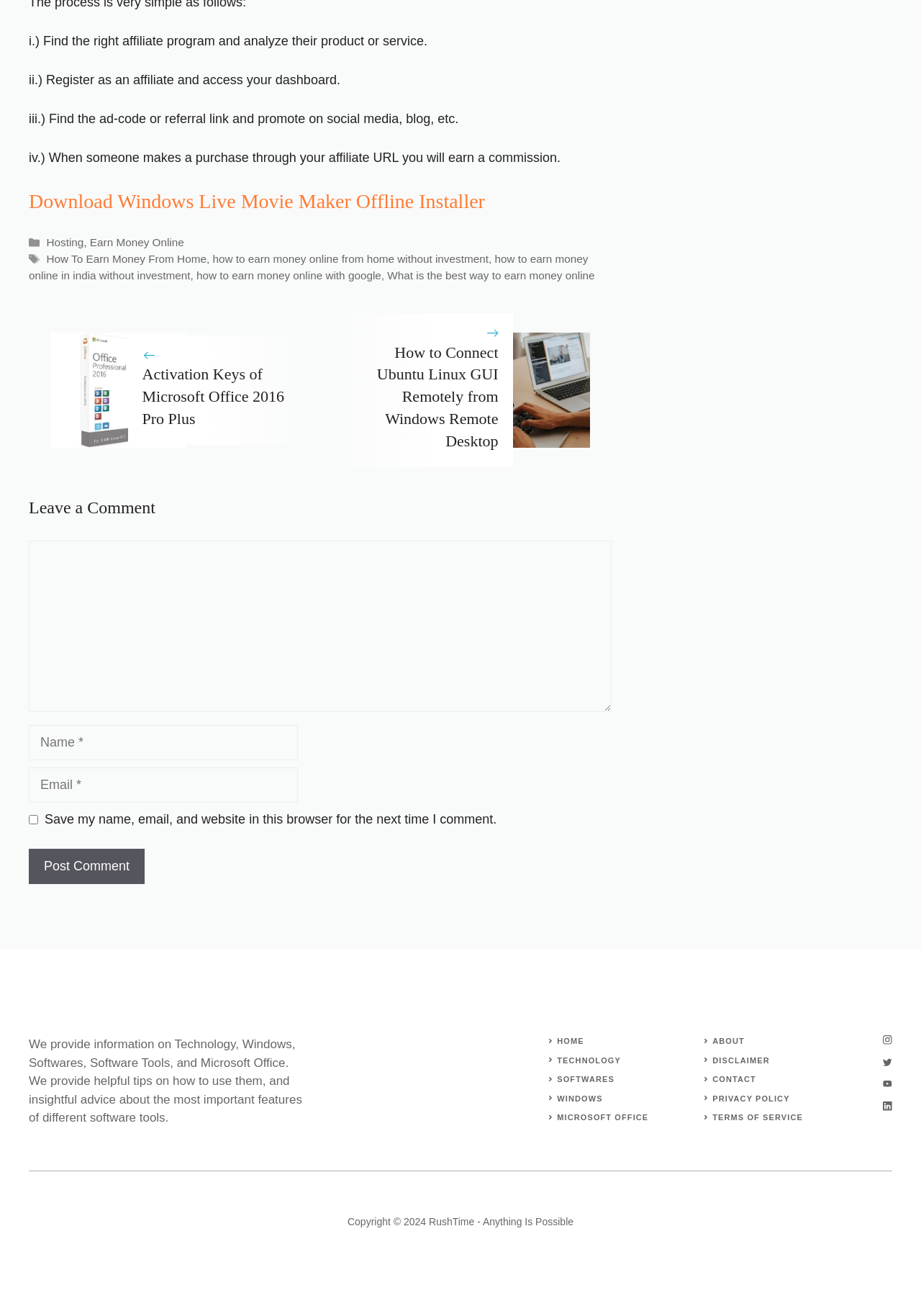Could you determine the bounding box coordinates of the clickable element to complete the instruction: "Leave a comment"? Provide the coordinates as four float numbers between 0 and 1, i.e., [left, top, right, bottom].

[0.031, 0.377, 0.664, 0.396]